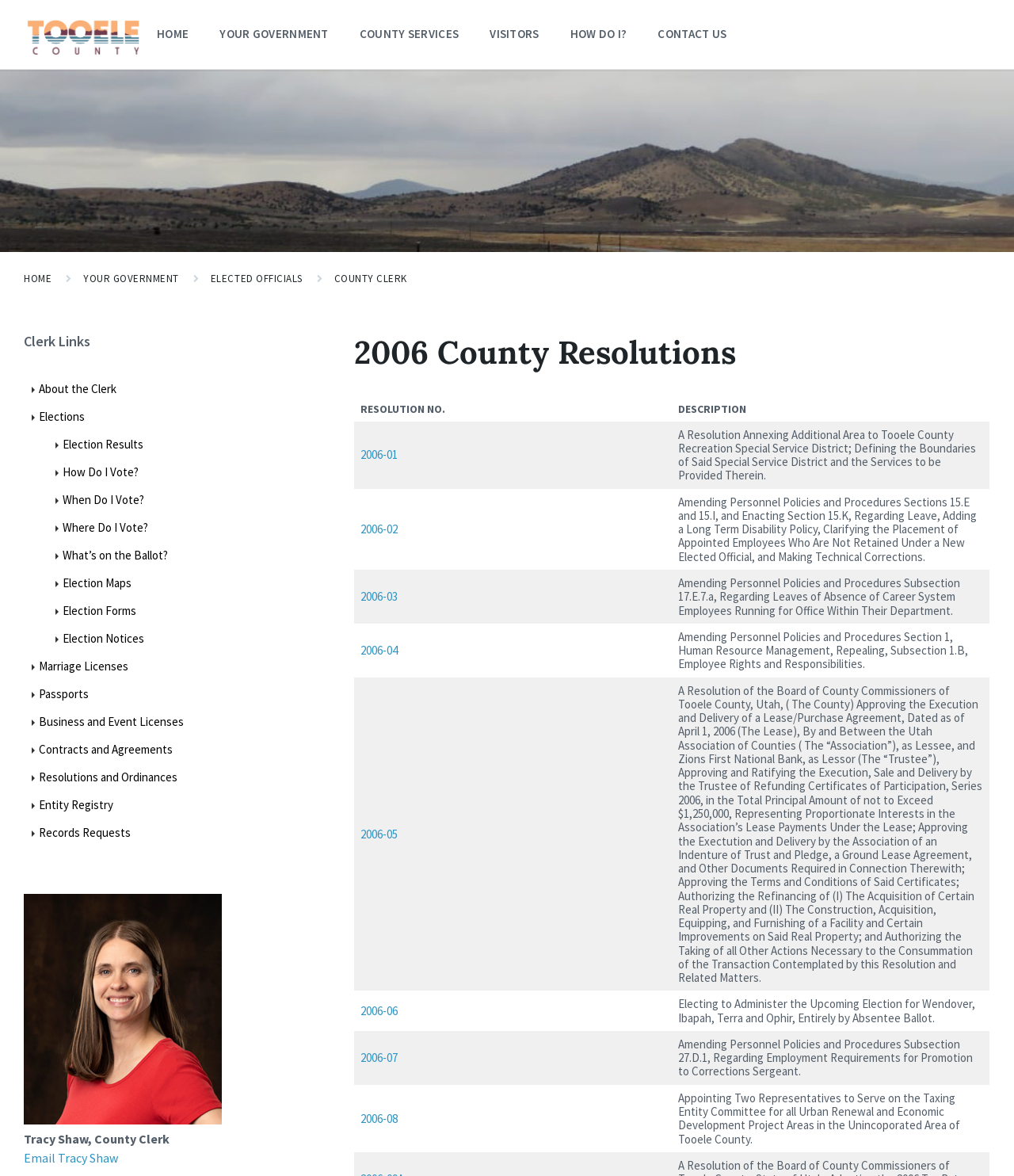Please identify the bounding box coordinates of the clickable region that I should interact with to perform the following instruction: "learn about the county clerk". The coordinates should be expressed as four float numbers between 0 and 1, i.e., [left, top, right, bottom].

[0.012, 0.318, 0.271, 0.342]